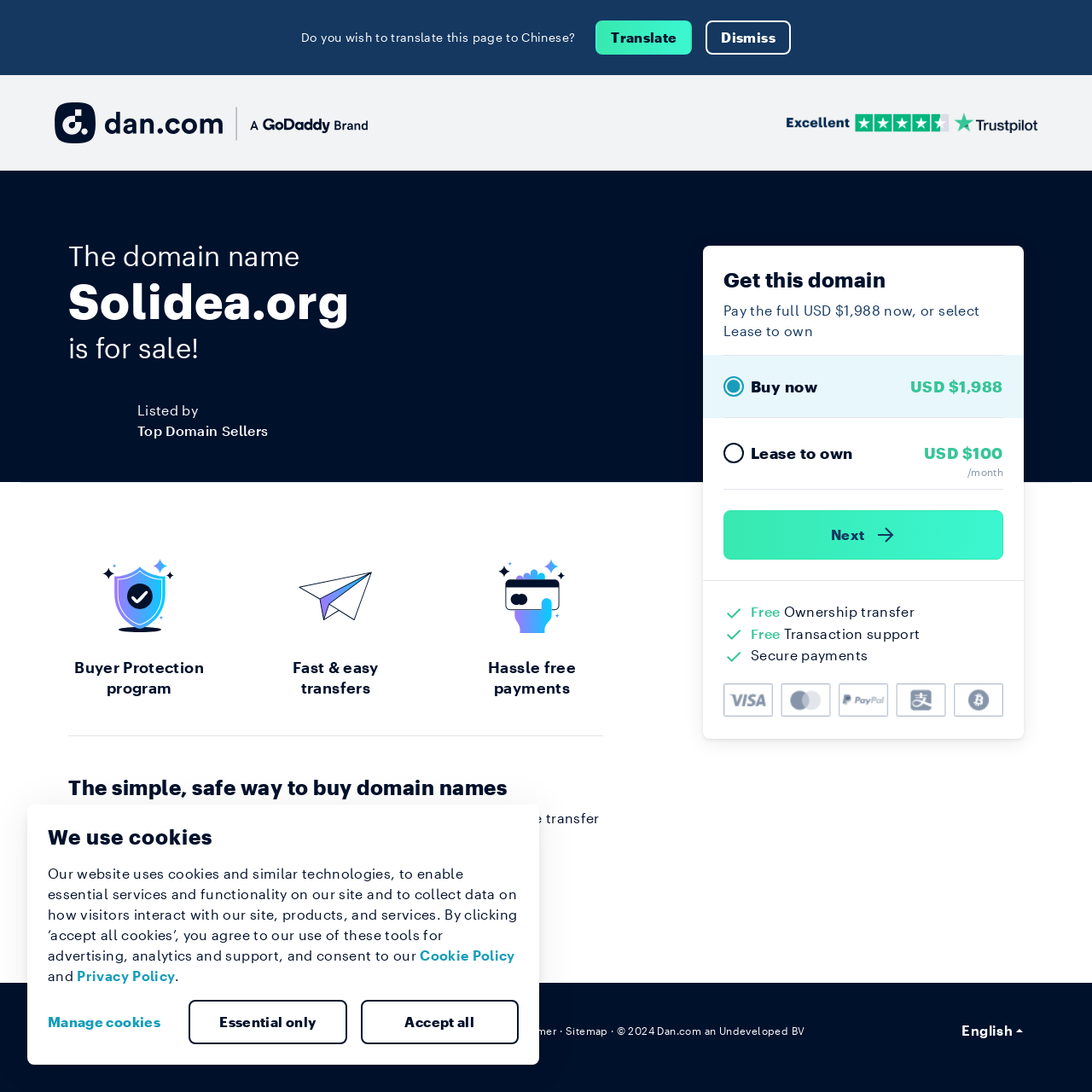Determine the coordinates of the bounding box for the clickable area needed to execute this instruction: "View Top Domain Sellers".

[0.062, 0.359, 0.126, 0.41]